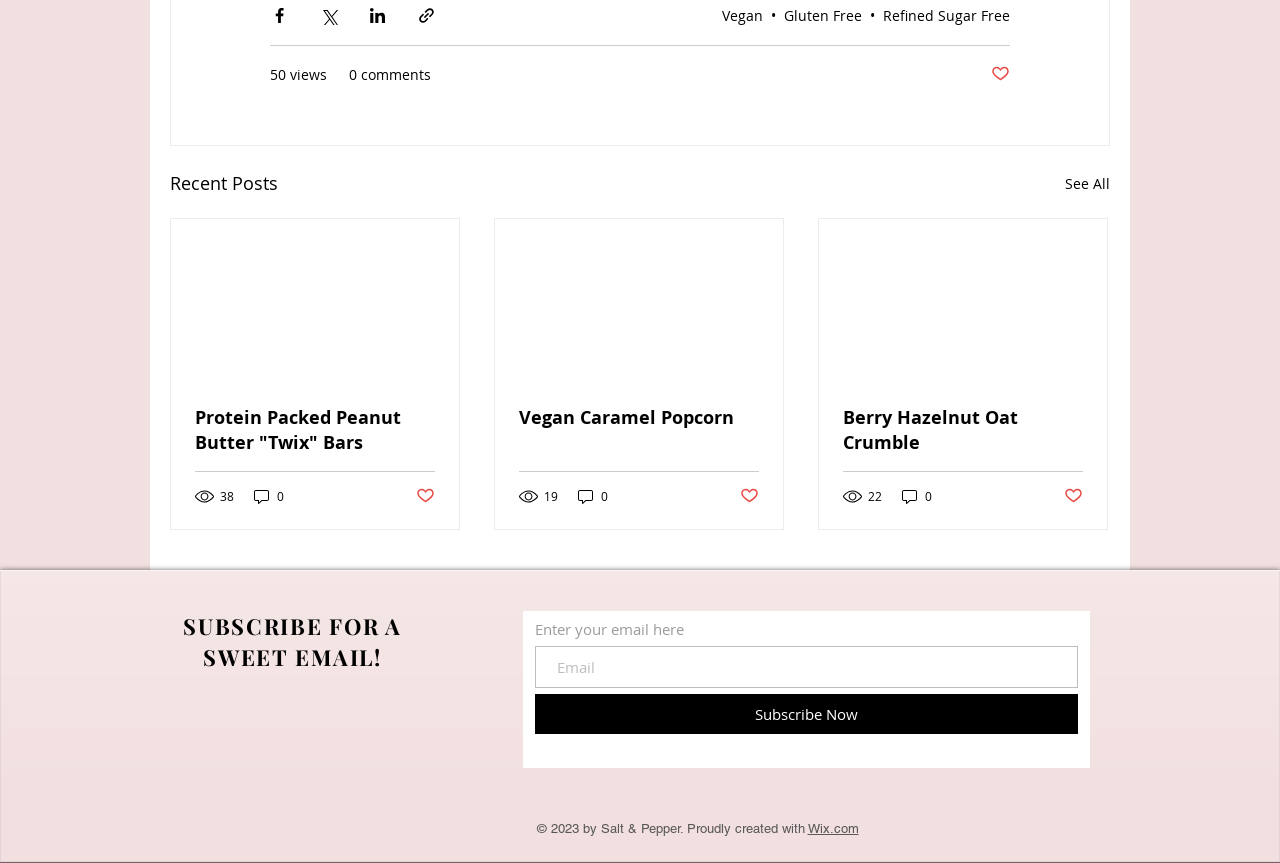Respond to the question below with a concise word or phrase:
What is the purpose of the 'Subscribe Now' button?

To subscribe to a newsletter